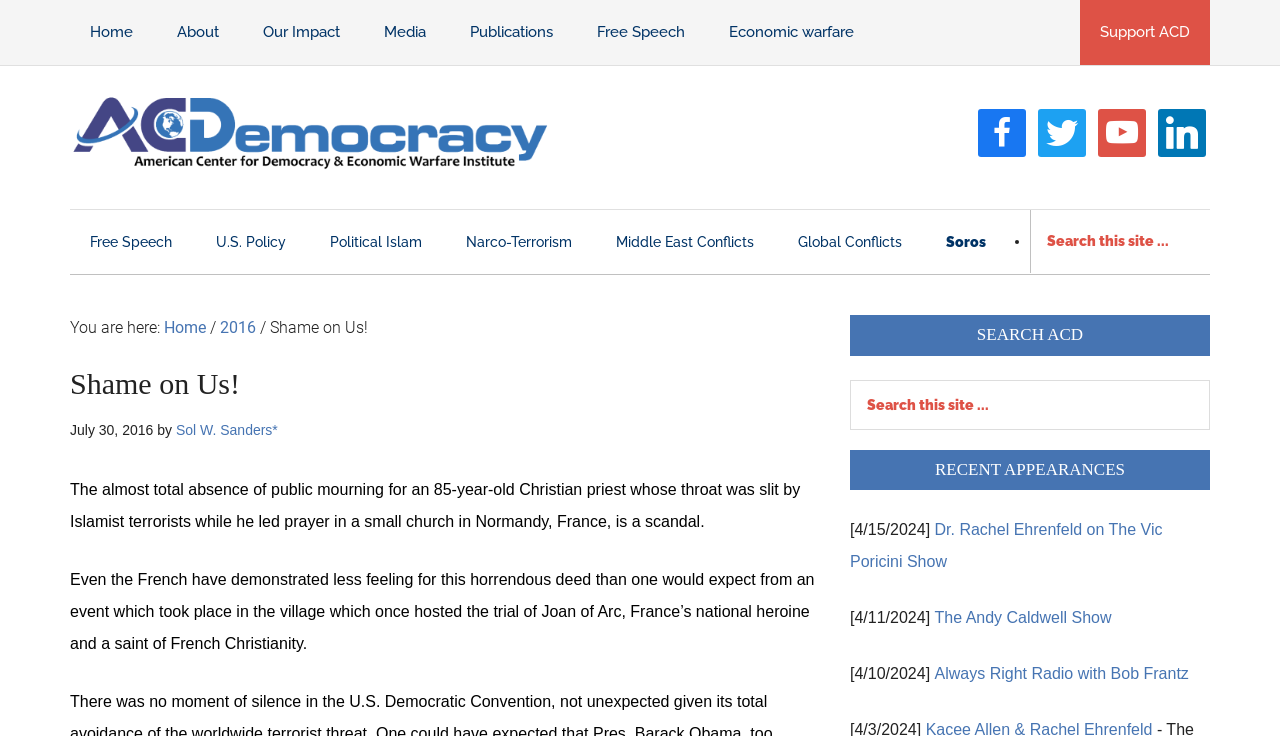What is the purpose of the search box?
Respond to the question with a single word or phrase according to the image.

To search the site